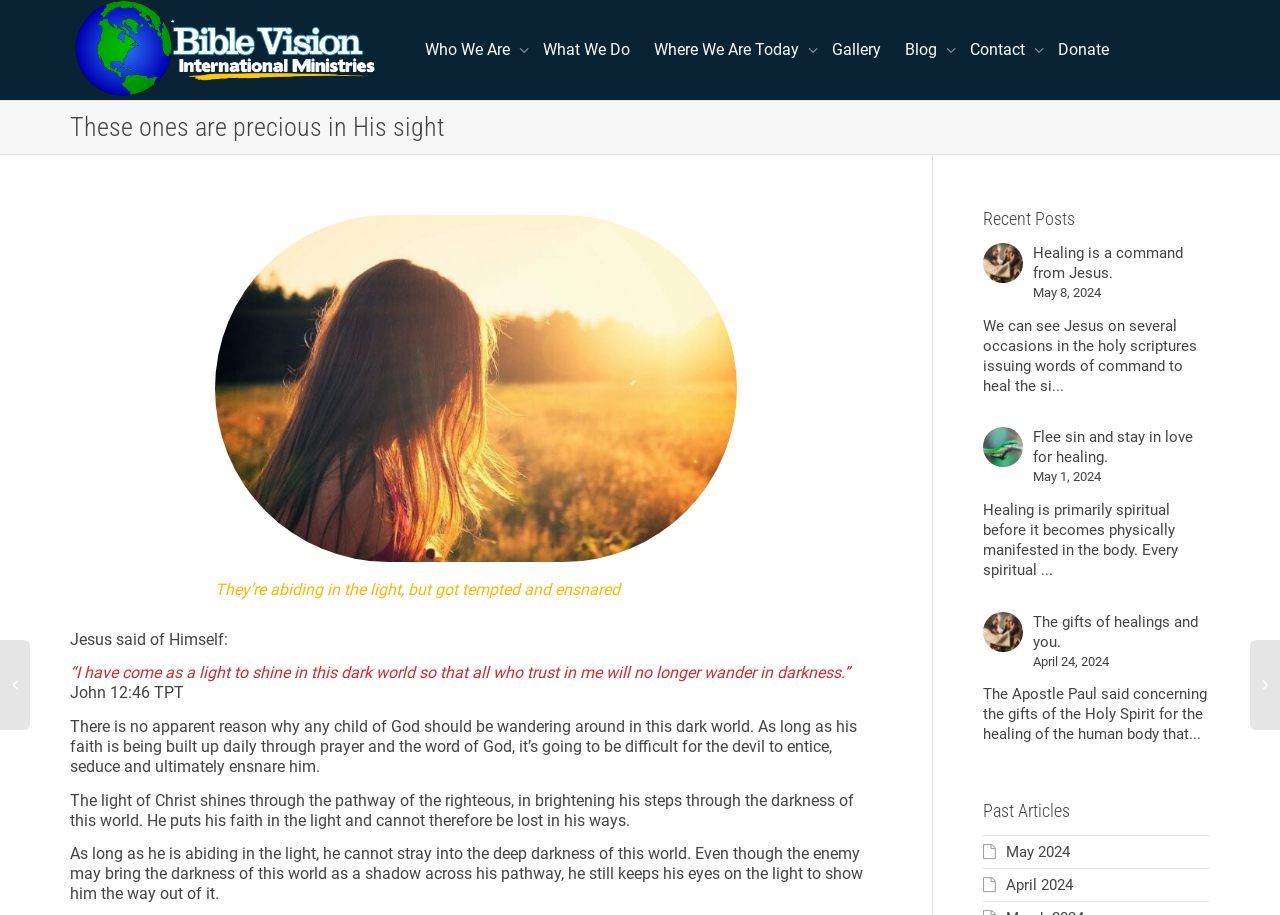What is the name of the organization?
Refer to the screenshot and deliver a thorough answer to the question presented.

The name of the organization can be found in the top-left corner of the webpage, where it says 'These ones are precious in His sight | Bible Vision International Ministries (BVIM)'. This is likely the title of the webpage and the name of the organization.